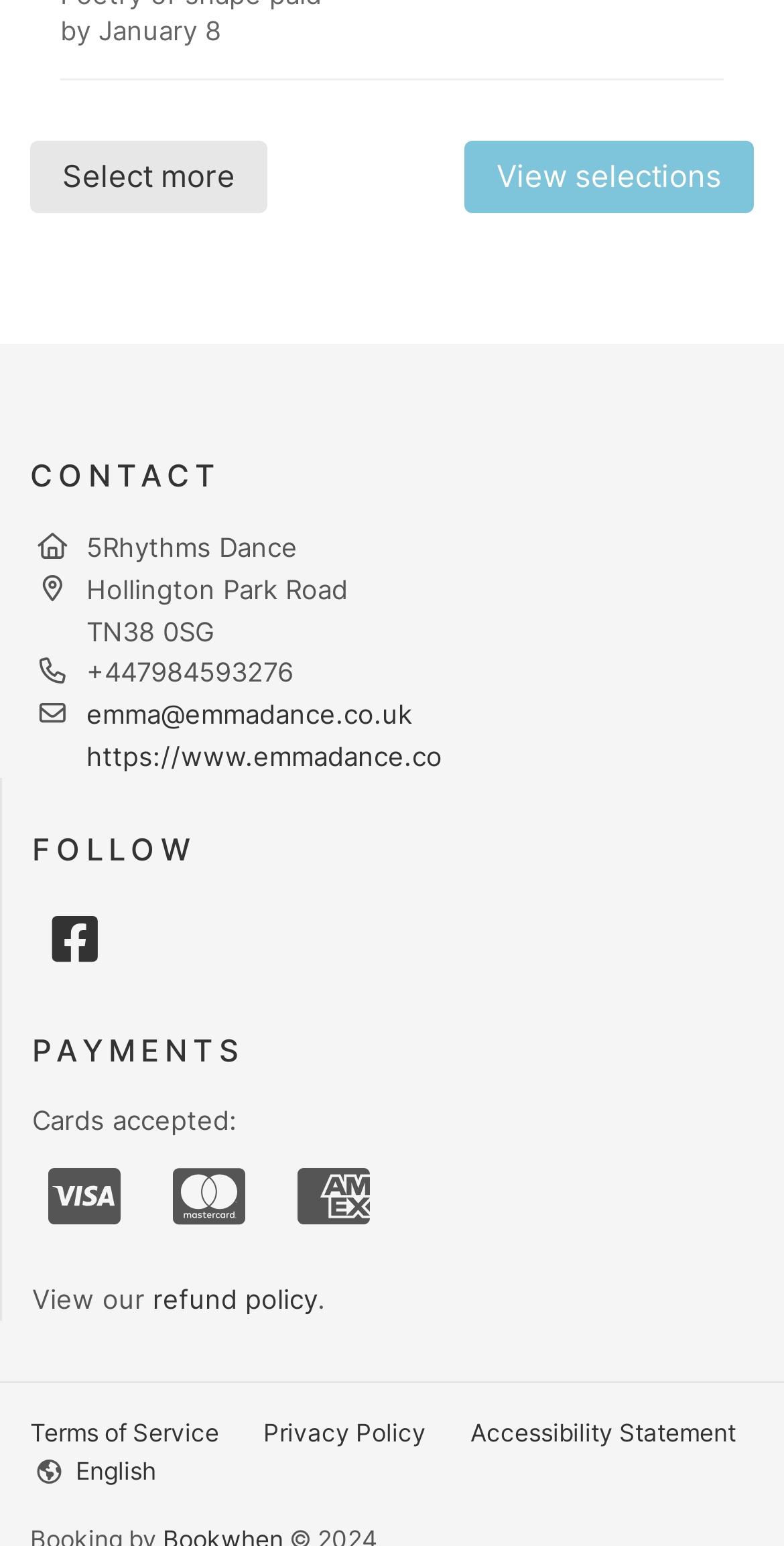Specify the bounding box coordinates of the element's region that should be clicked to achieve the following instruction: "Click the 'Toggle Menu' button". The bounding box coordinates consist of four float numbers between 0 and 1, in the format [left, top, right, bottom].

None